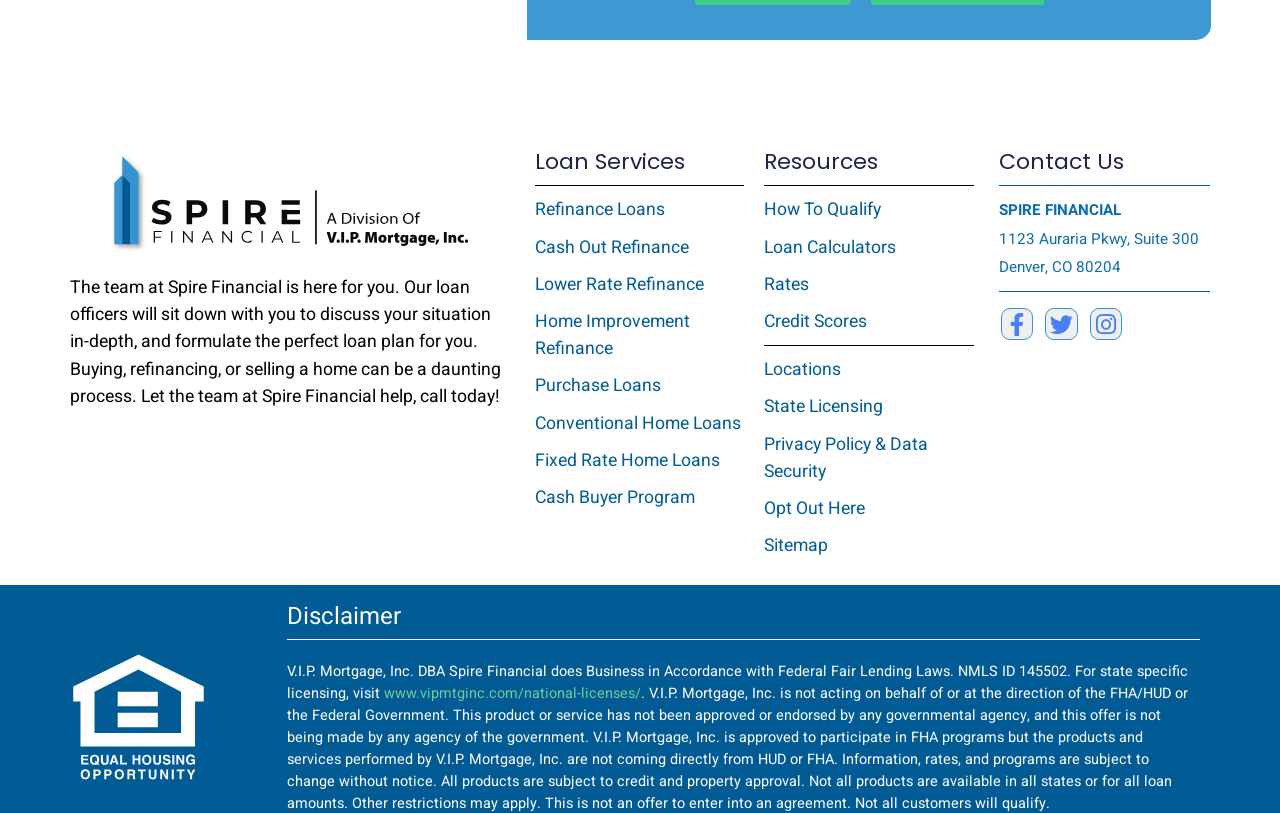Based on the element description Fixed Rate Home Loans, identify the bounding box coordinates for the UI element. The coordinates should be in the format (top-left x, top-left y, bottom-right x, bottom-right y) and within the 0 to 1 range.

[0.418, 0.549, 0.582, 0.583]